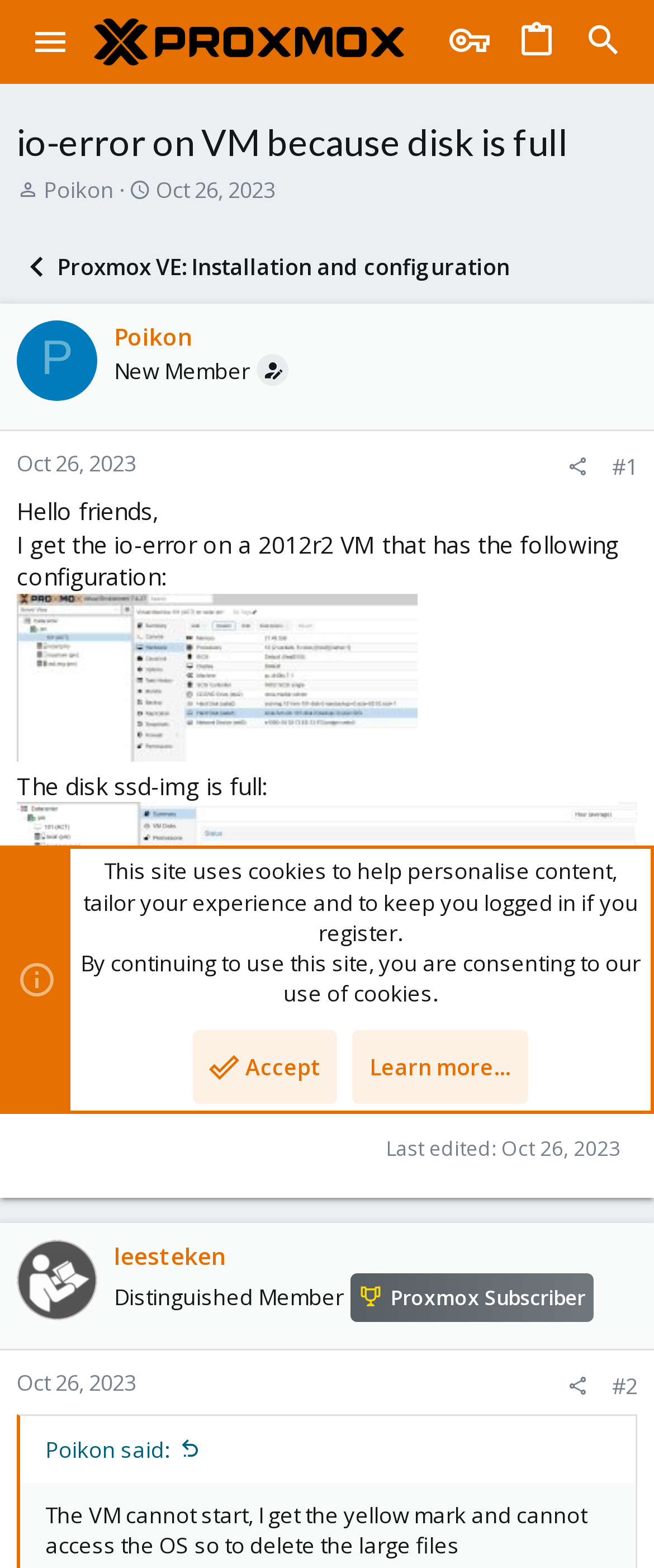Please provide a detailed answer to the question below by examining the image:
What is the date of the last edit?

The date of the last edit can be found at the bottom of the thread, where the last edited information is displayed. The date is specified as Oct 26, 2023.